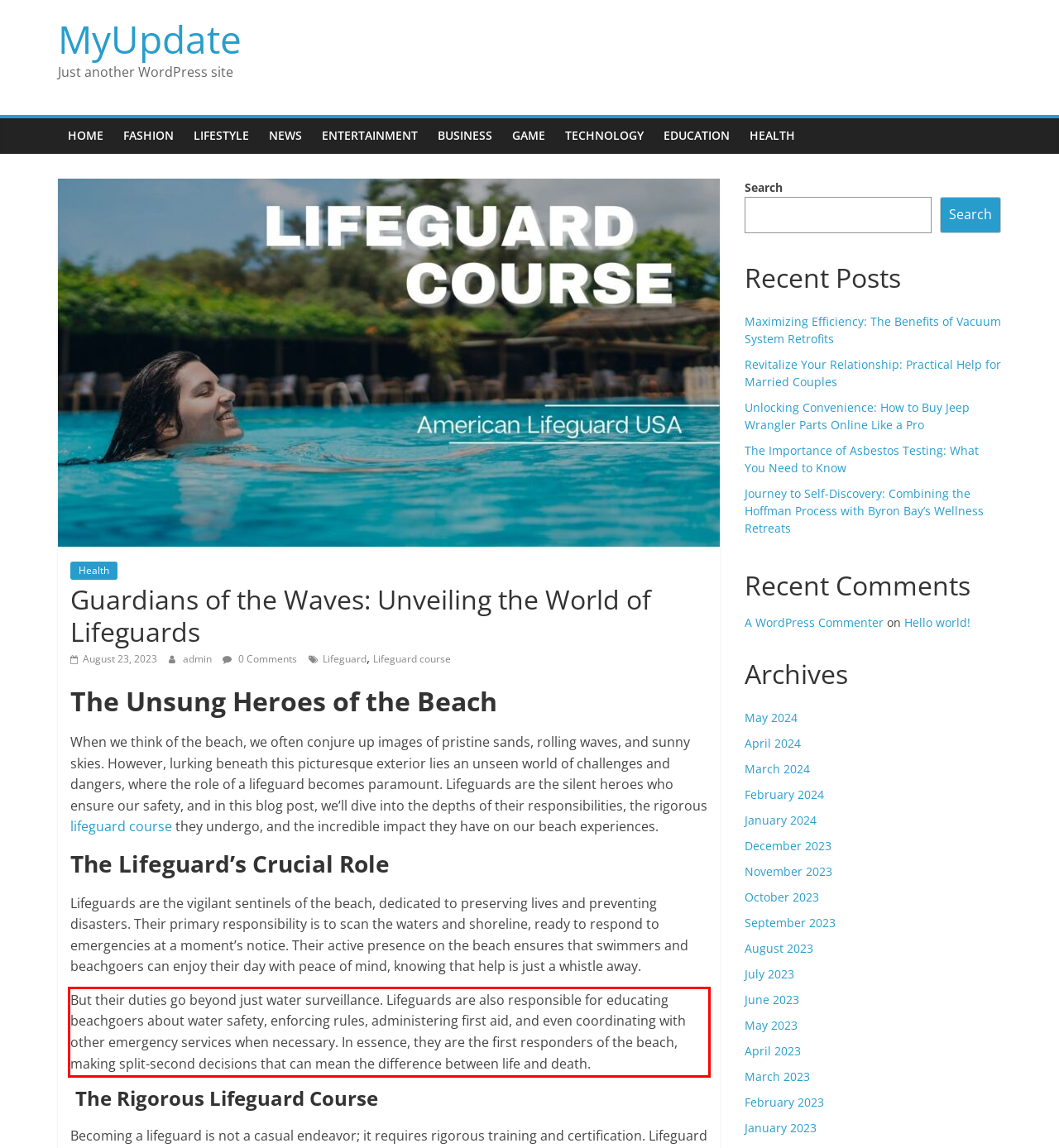View the screenshot of the webpage and identify the UI element surrounded by a red bounding box. Extract the text contained within this red bounding box.

But their duties go beyond just water surveillance. Lifeguards are also responsible for educating beachgoers about water safety, enforcing rules, administering first aid, and even coordinating with other emergency services when necessary. In essence, they are the first responders of the beach, making split-second decisions that can mean the difference between life and death.